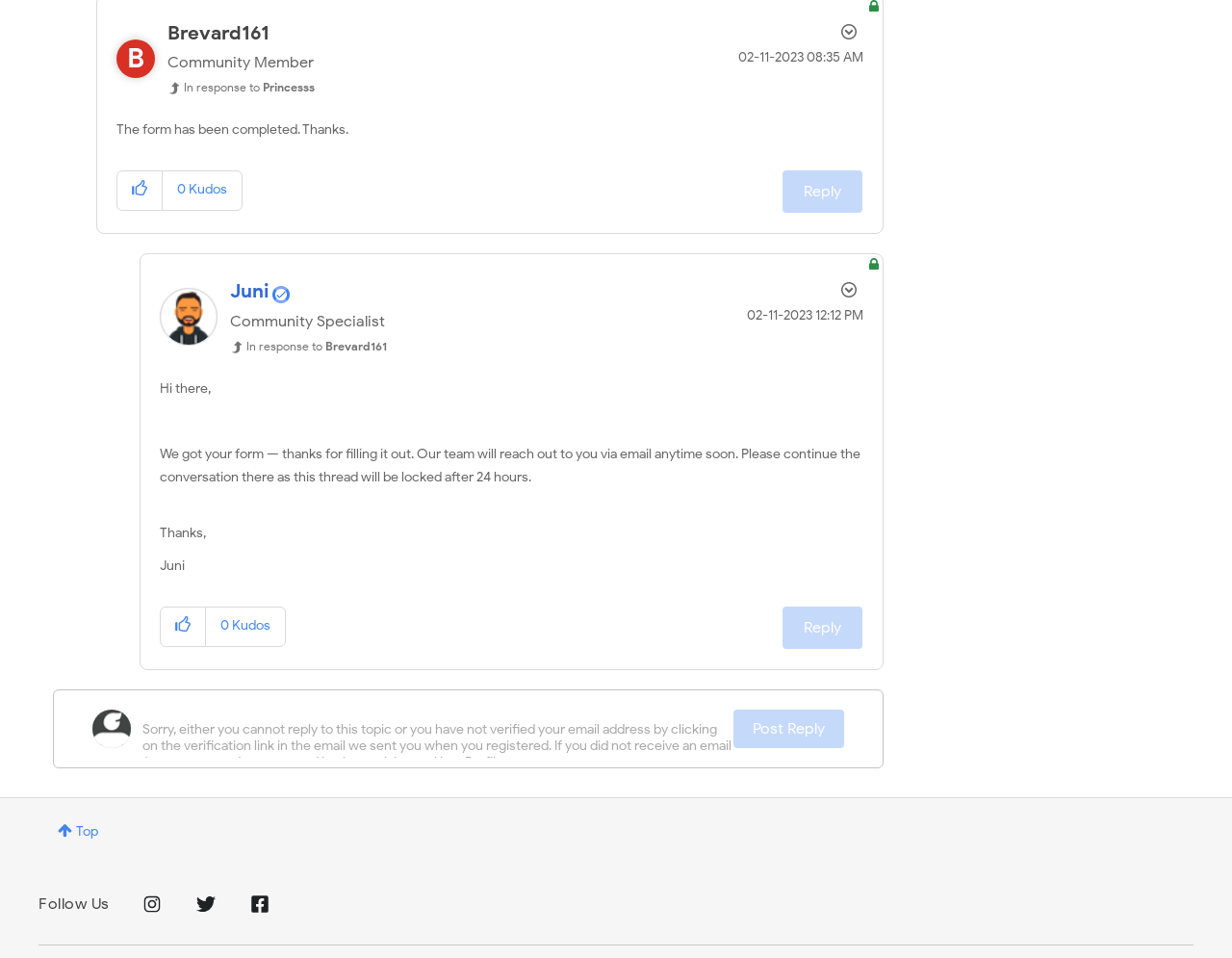For the following element description, predict the bounding box coordinates in the format (top-left x, top-left y, bottom-right x, bottom-right y). All values should be floating point numbers between 0 and 1. Description: alt="MadeByGoogle on Instagram"

[0.114, 0.931, 0.132, 0.955]